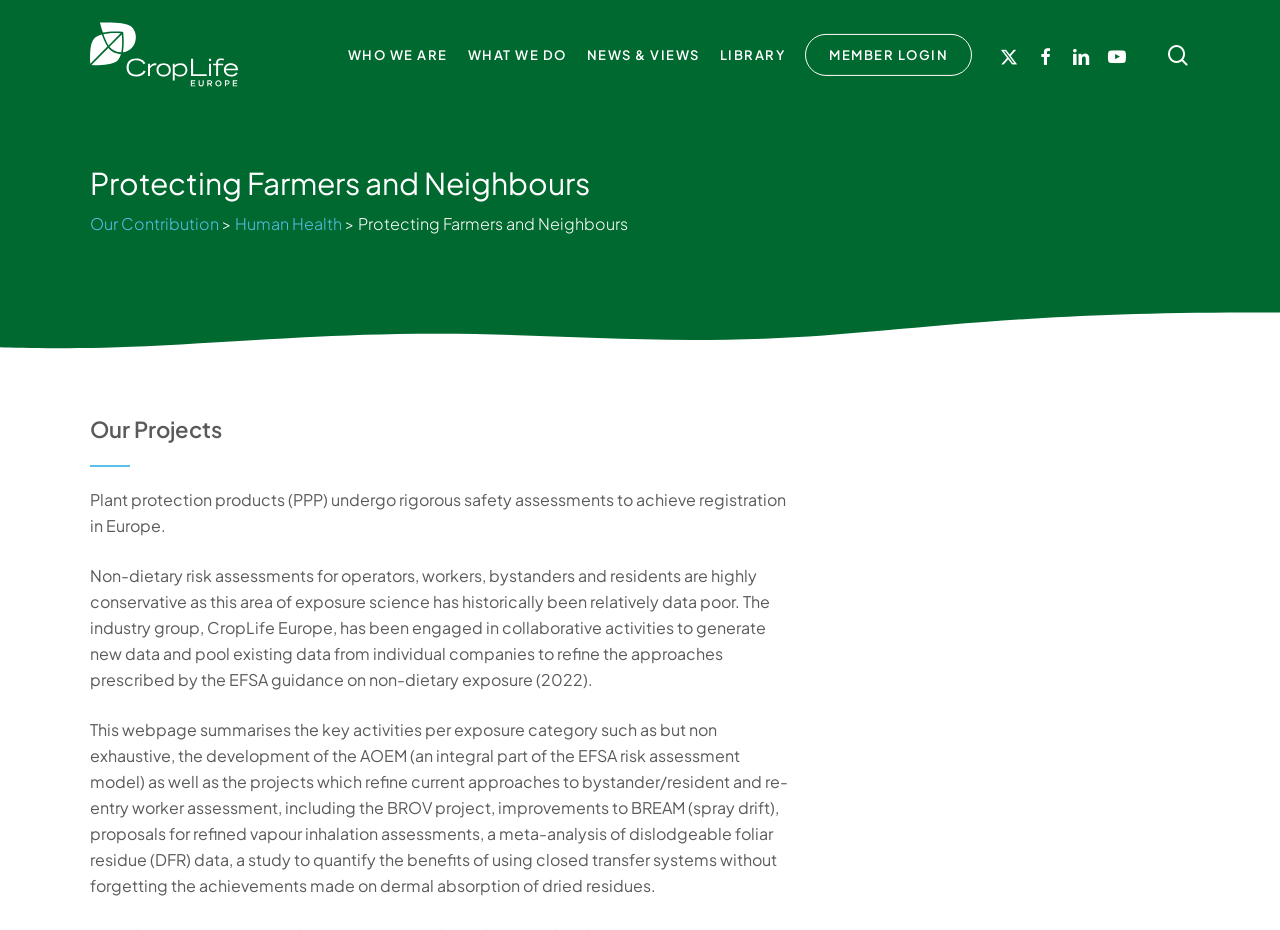Find the bounding box of the UI element described as: "Human Health". The bounding box coordinates should be given as four float values between 0 and 1, i.e., [left, top, right, bottom].

[0.184, 0.229, 0.267, 0.252]